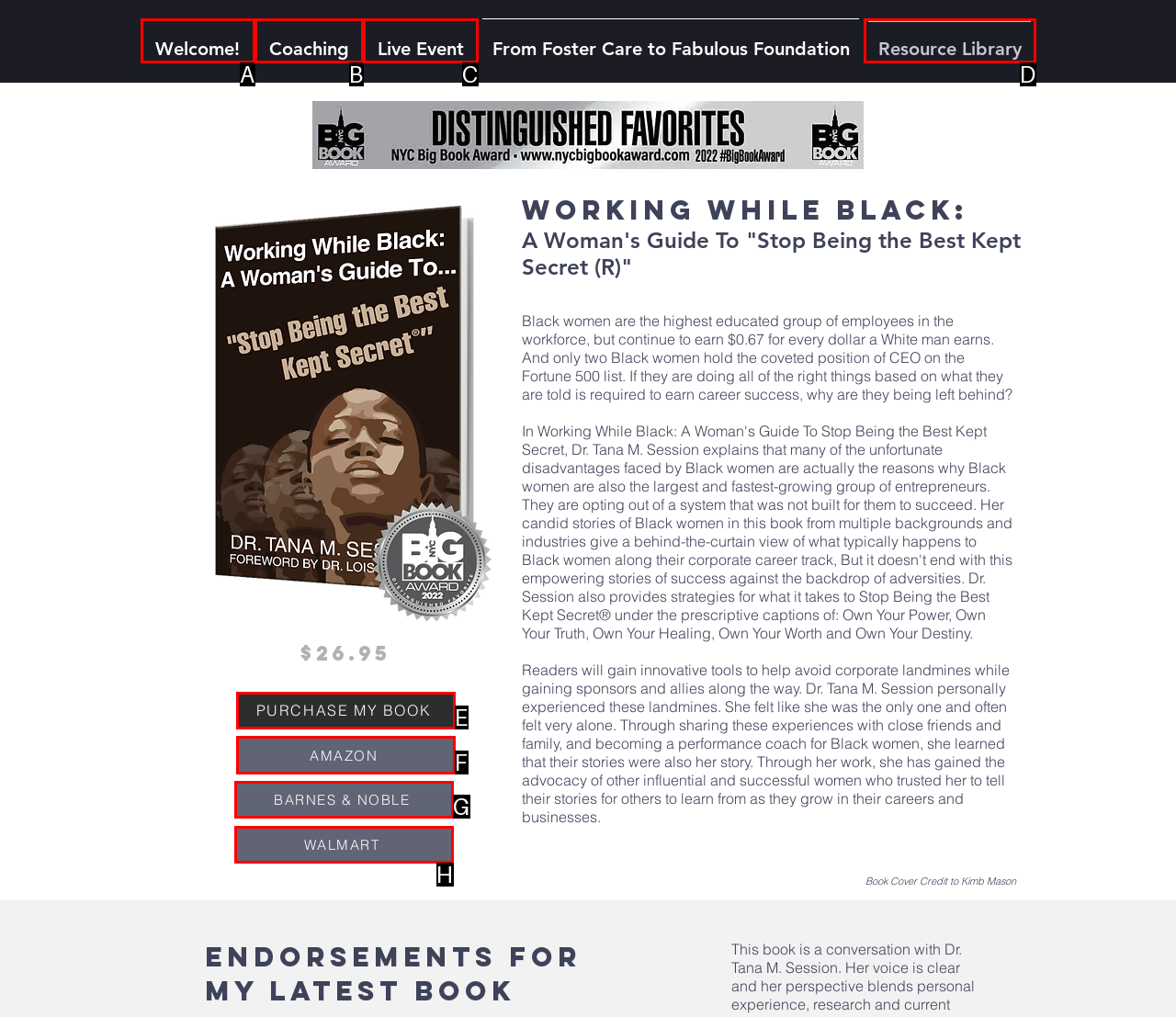Indicate which red-bounded element should be clicked to perform the task: Buy from Amazon Answer with the letter of the correct option.

F